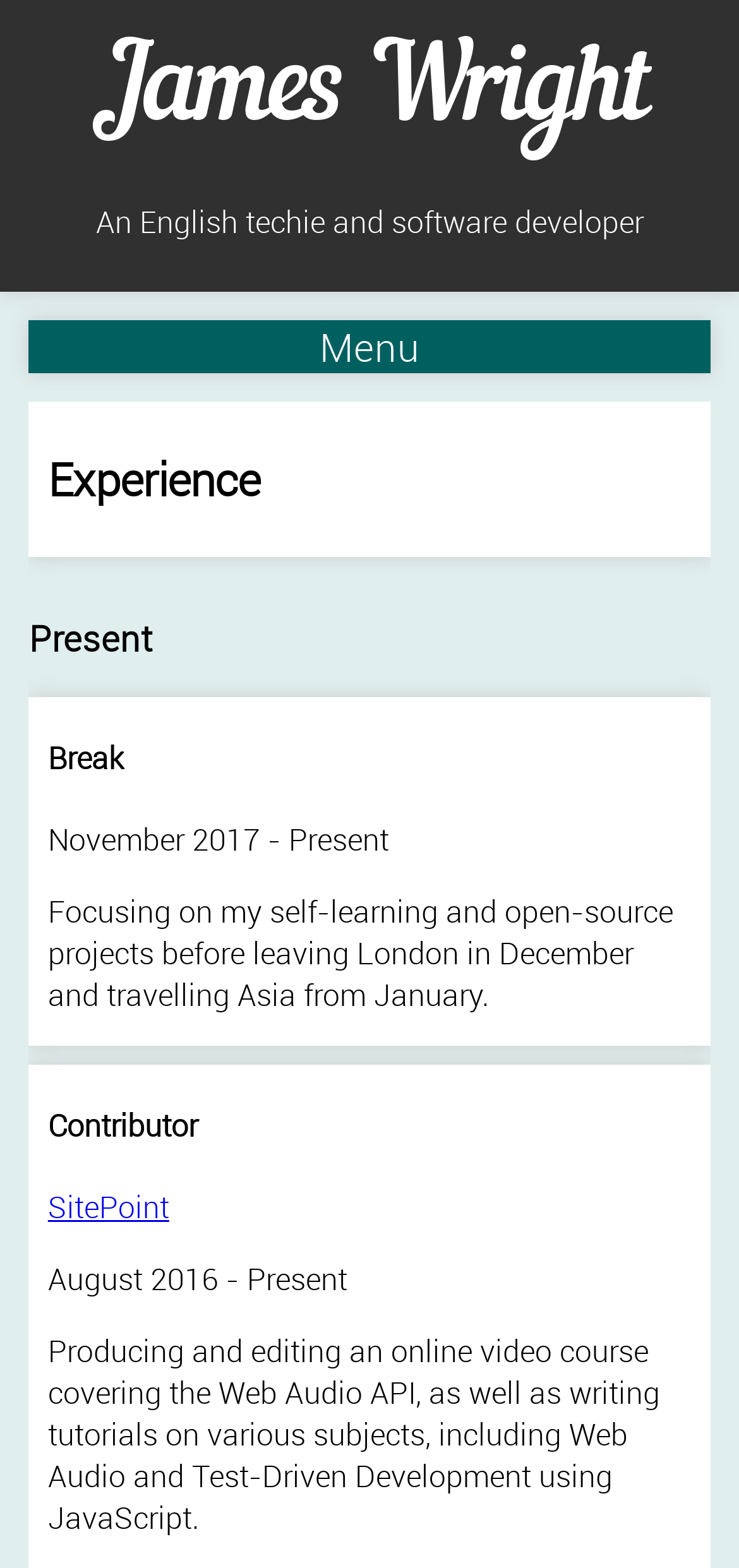From the details in the image, provide a thorough response to the question: What is James Wright's profession?

Based on the webpage, James Wright is an English techie and software developer, as stated in the StaticText element 'An English techie and software developer'.